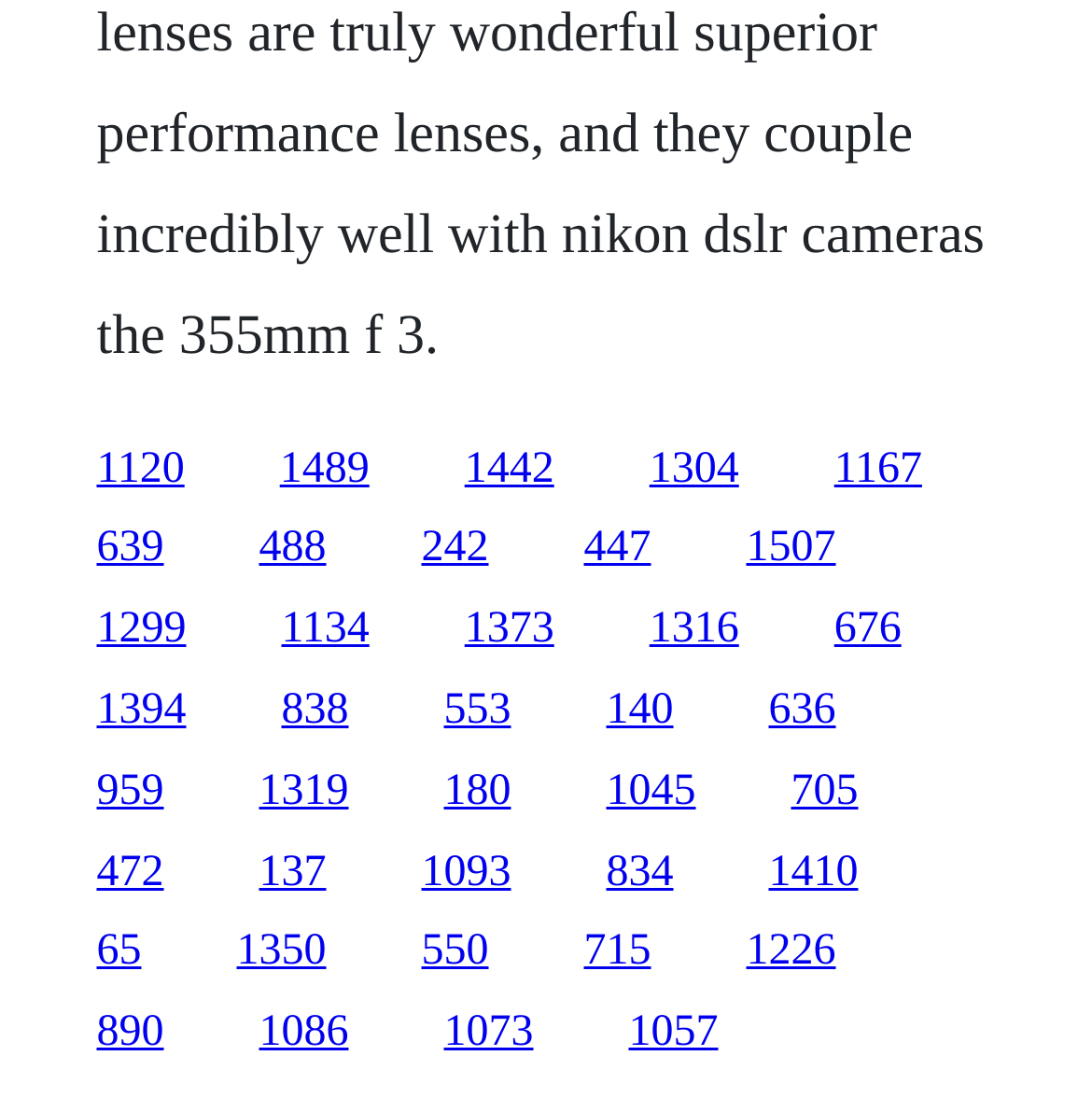Provide the bounding box coordinates of the area you need to click to execute the following instruction: "click the first link".

[0.088, 0.405, 0.169, 0.448]